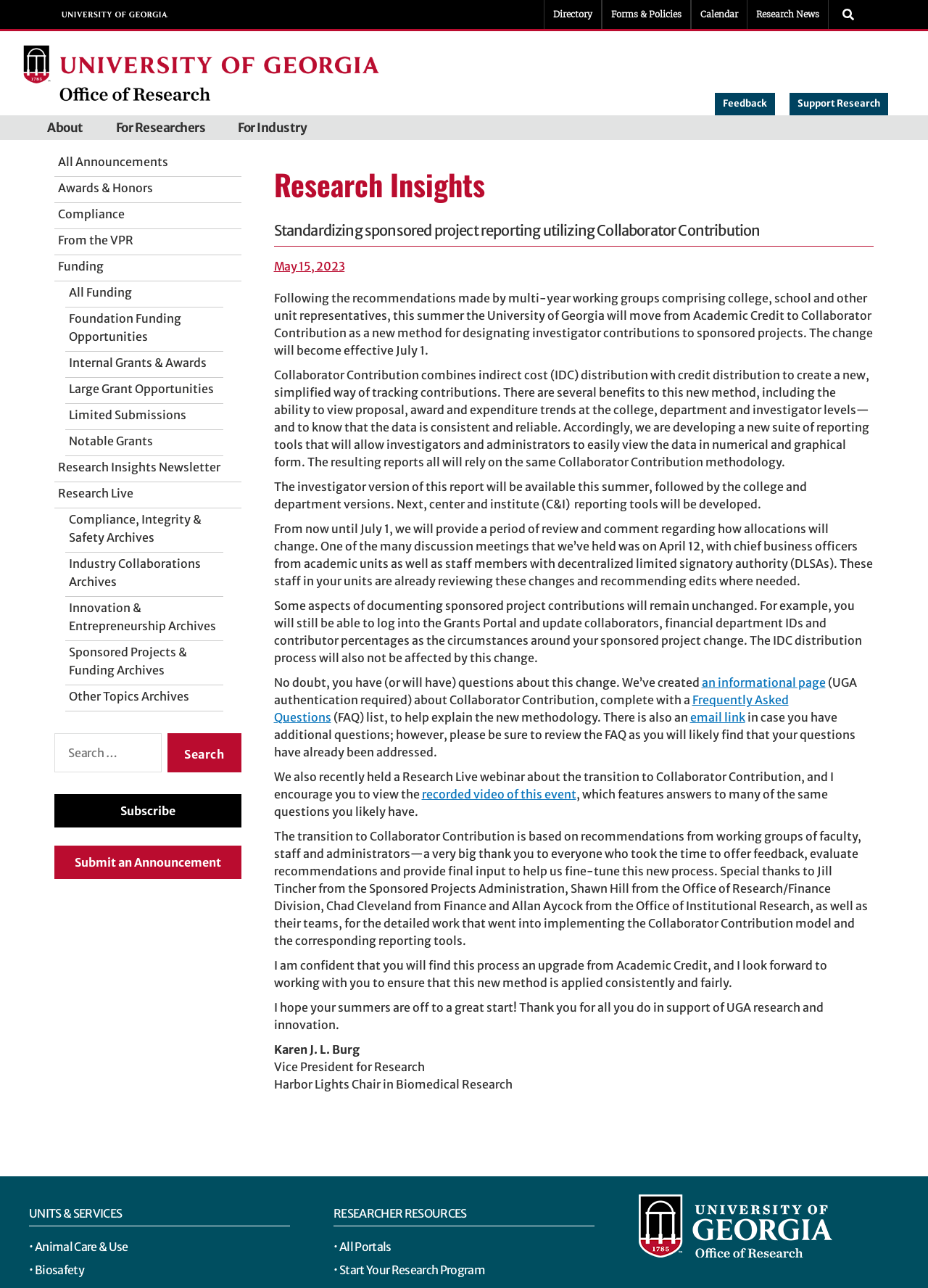Highlight the bounding box coordinates of the element you need to click to perform the following instruction: "View University of Georgia Office of Research."

[0.024, 0.034, 0.409, 0.083]